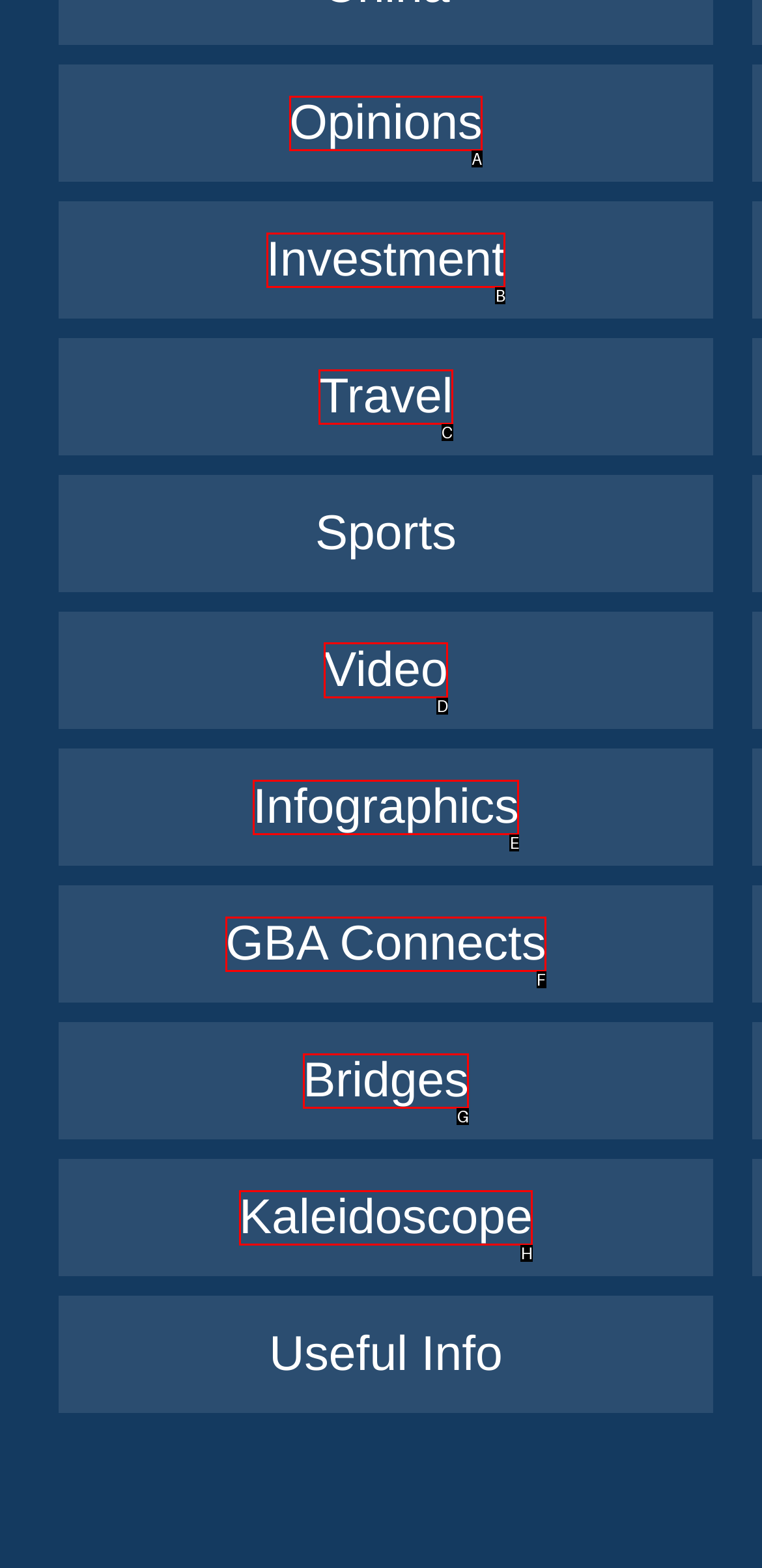Identify the letter of the option that should be selected to accomplish the following task: watch Video content. Provide the letter directly.

D